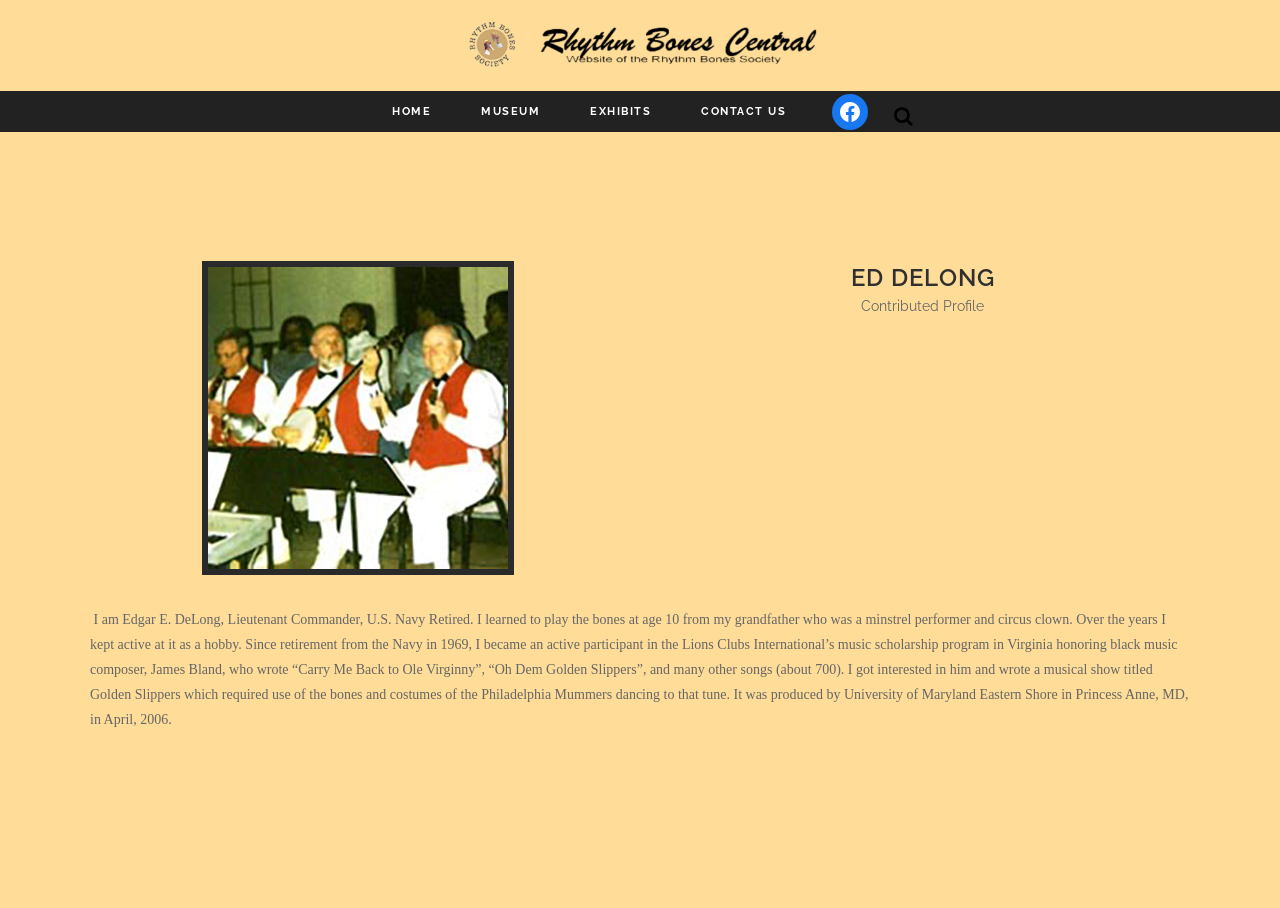What is the name of the composer honored by the Lions Clubs International’s music scholarship program?
Please answer using one word or phrase, based on the screenshot.

James Bland